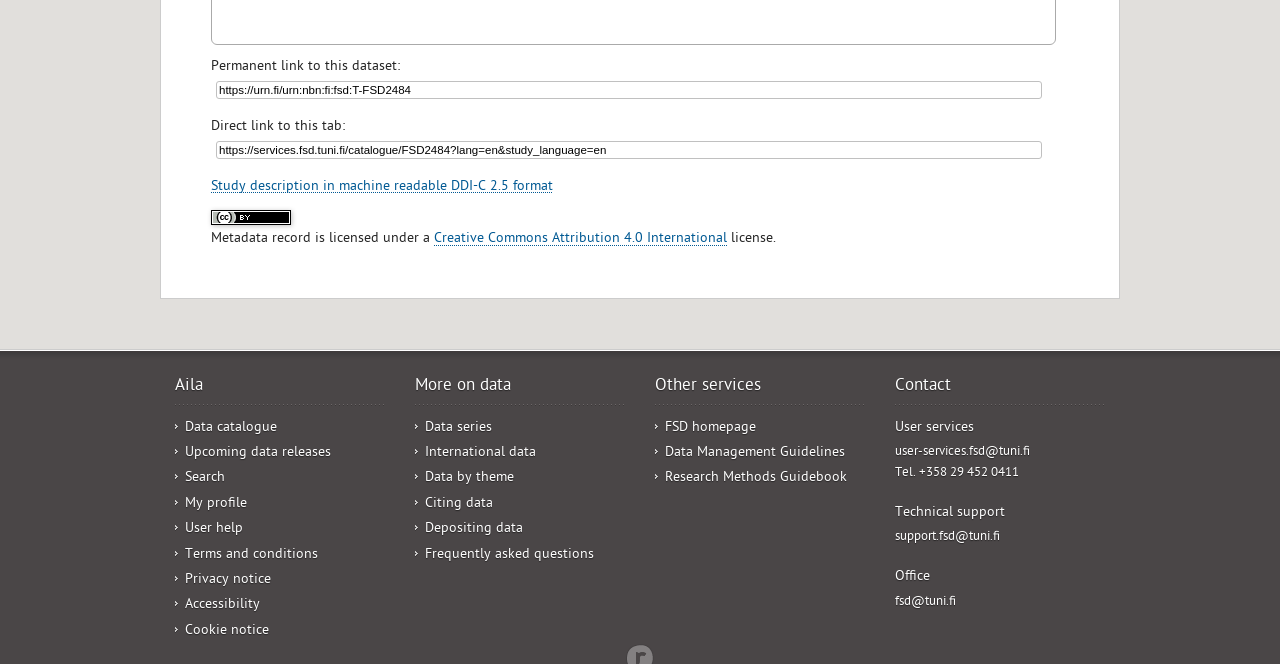Can you find the bounding box coordinates of the area I should click to execute the following instruction: "Contact user services"?

[0.699, 0.67, 0.805, 0.693]